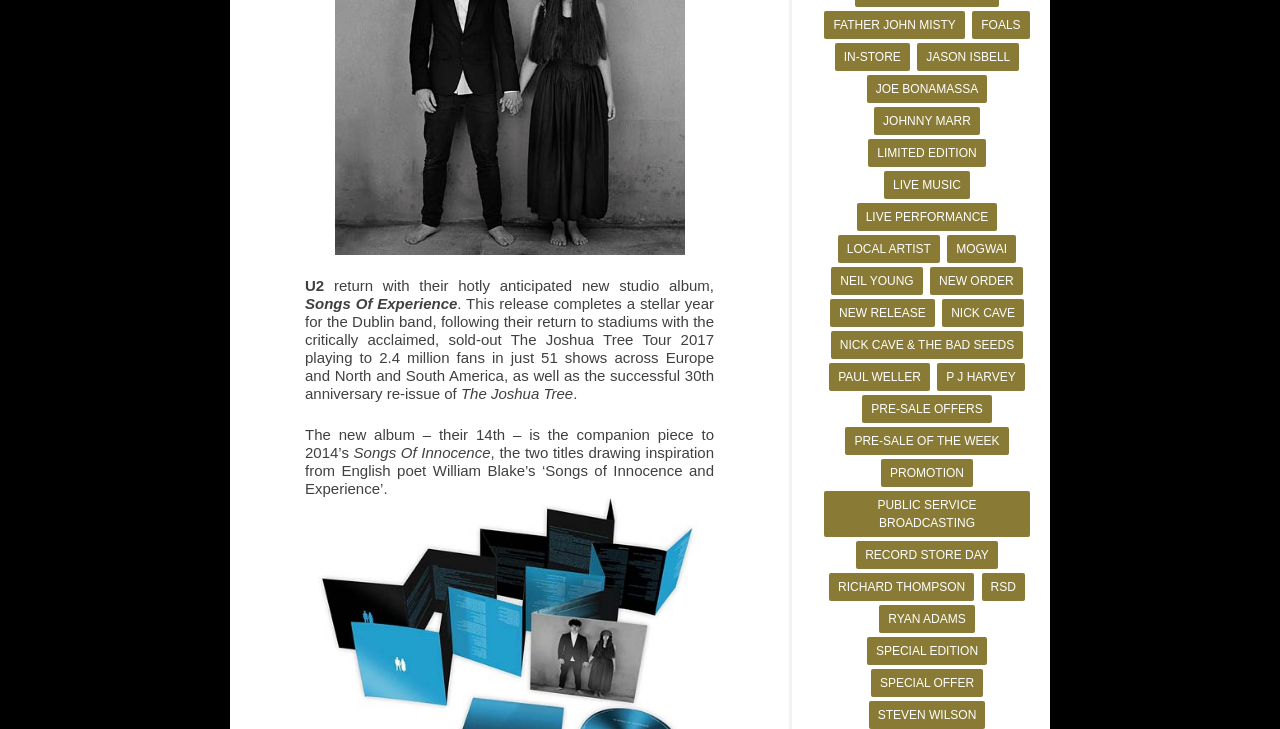Find the UI element described as: "Father John Misty" and predict its bounding box coordinates. Ensure the coordinates are four float numbers between 0 and 1, [left, top, right, bottom].

[0.644, 0.015, 0.754, 0.053]